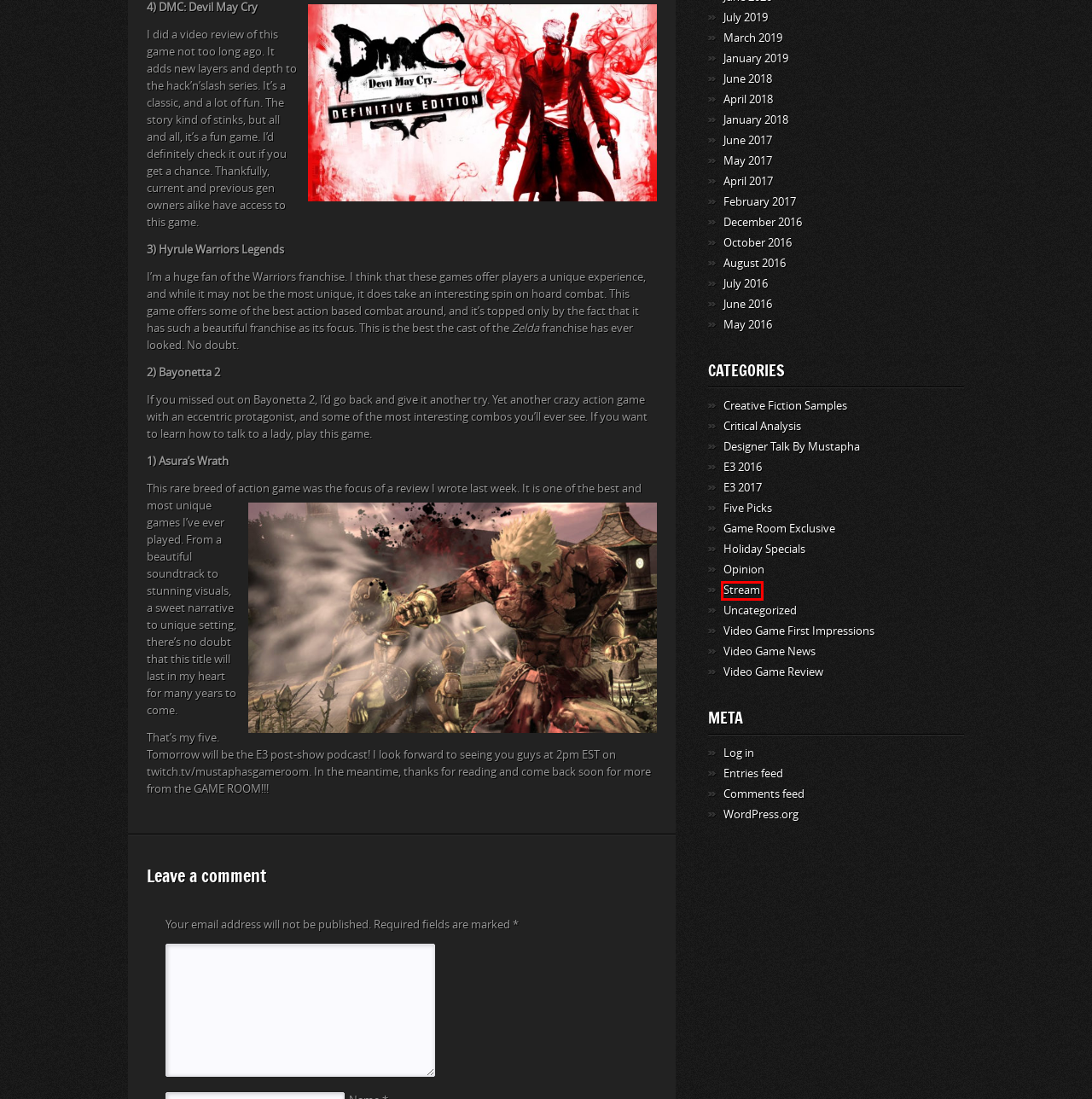Given a webpage screenshot with a red bounding box around a particular element, identify the best description of the new webpage that will appear after clicking on the element inside the red bounding box. Here are the candidates:
A. April 2018 - Mustapha's Game Room
B. Stream Archives - Mustapha's Game Room
C. Five Picks Archives - Mustapha's Game Room
D. Game Room Exclusive Archives - Mustapha's Game Room
E. May 2016 - Mustapha's Game Room
F. Critical Analysis Archives - Mustapha's Game Room
G. January 2018 - Mustapha's Game Room
H. July 2019 - Mustapha's Game Room

B